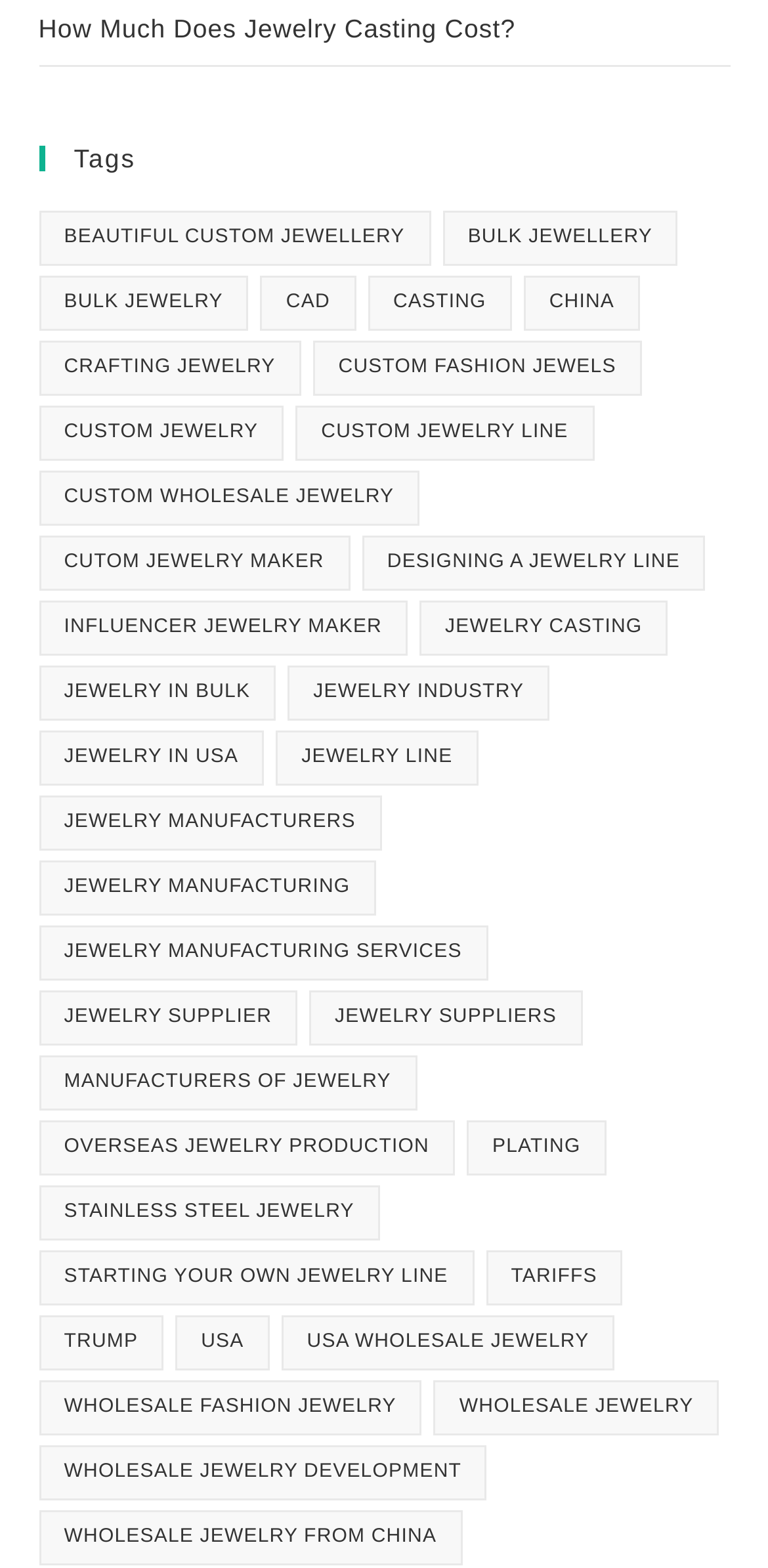Respond to the question below with a single word or phrase: How many links are there on this webpage?

273